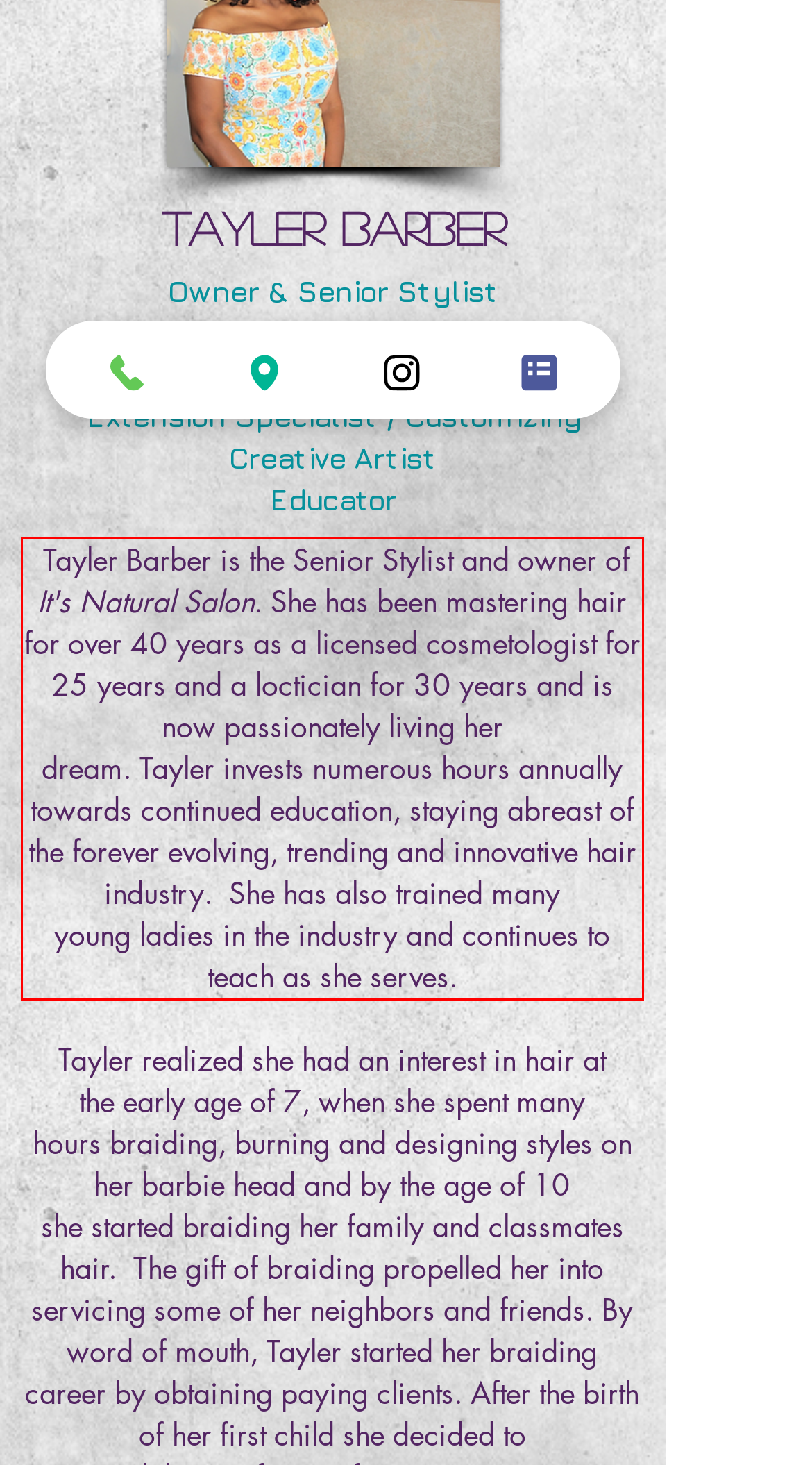You are presented with a screenshot containing a red rectangle. Extract the text found inside this red bounding box.

Tayler Barber is the Senior Stylist and owner of It's Natural Salon. She has been mastering hair for over 40 years as a licensed cosmetologist for 25 years and a loctician for 30 years and is now passionately living her dream. Tayler invests numerous hours annually towards continued education, staying abreast of the forever evolving, trending and innovative hair industry. She has also trained many young ladies in the industry and continues to teach as she serves.